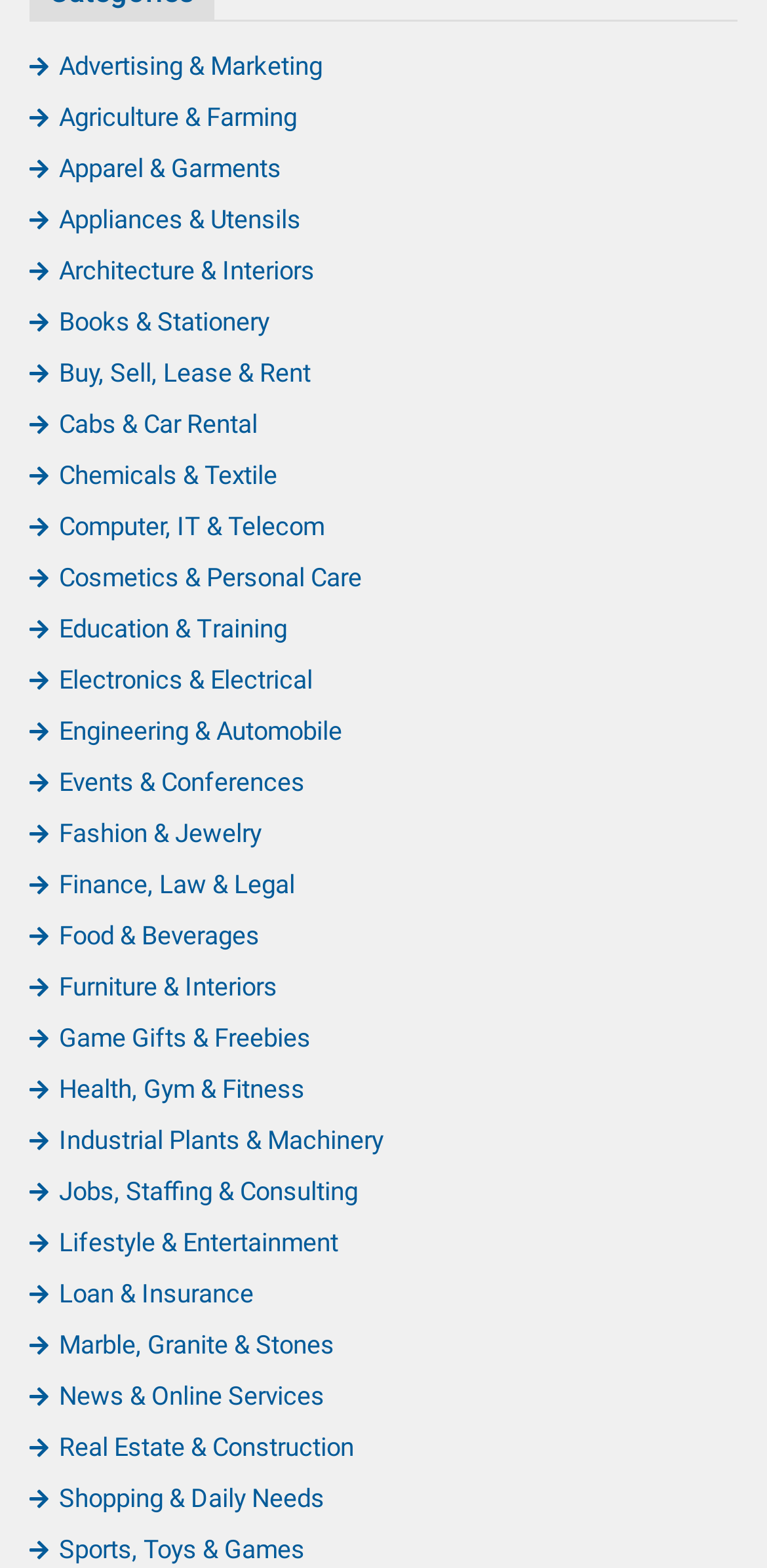Determine the bounding box coordinates of the element that should be clicked to execute the following command: "Check out Fashion & Jewelry".

[0.038, 0.522, 0.341, 0.541]